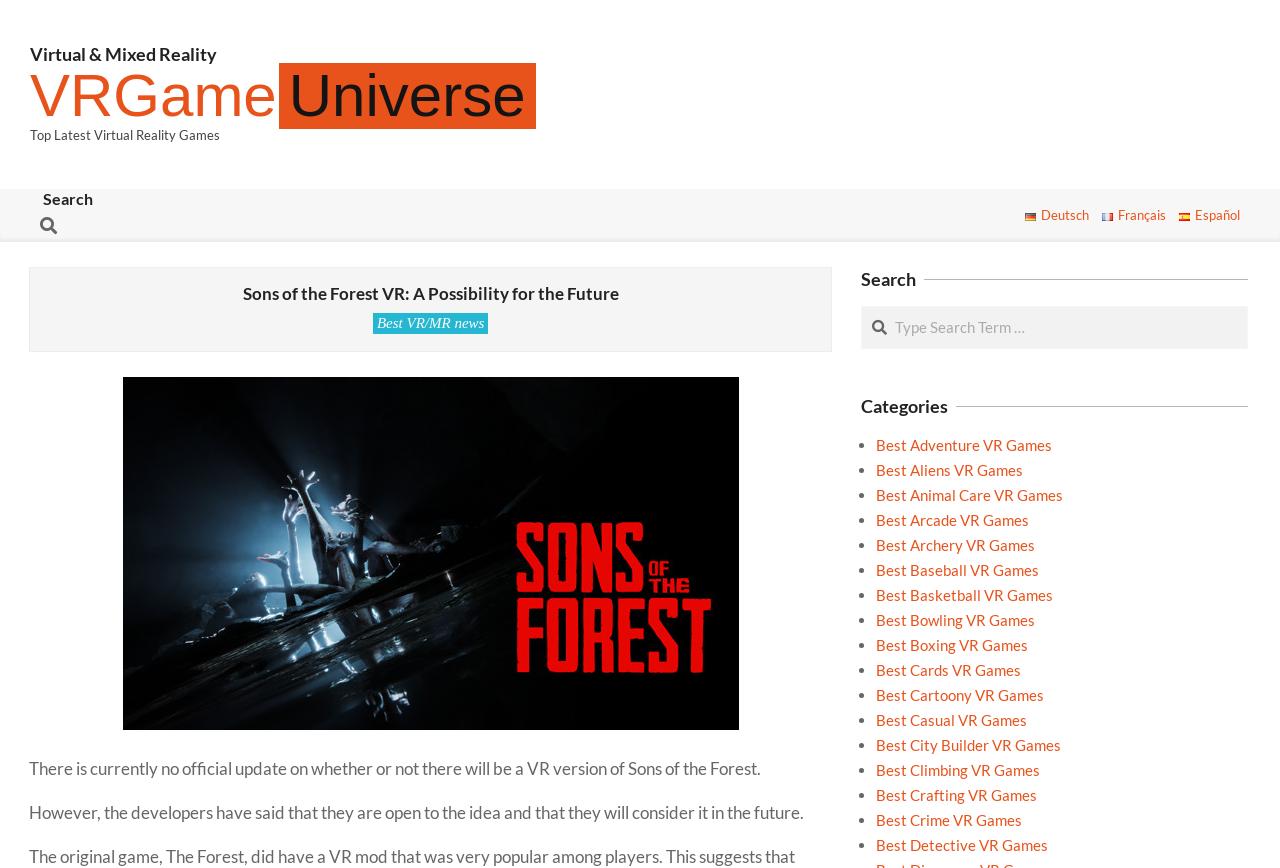Determine the bounding box coordinates for the area you should click to complete the following instruction: "Read the latest VR/MR news".

[0.291, 0.361, 0.382, 0.385]